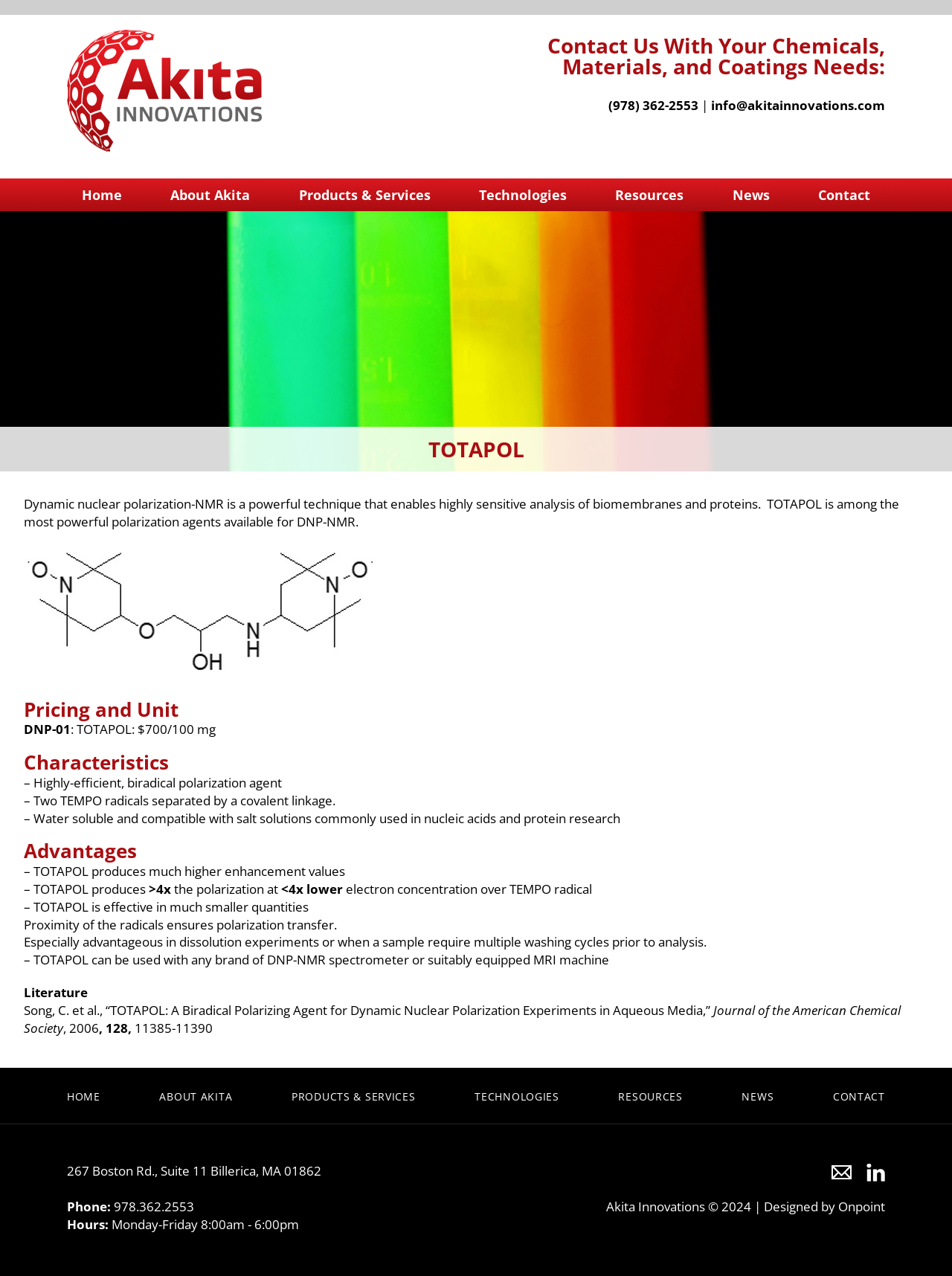Identify the main heading of the webpage and provide its text content.

Contact Us With Your Chemicals, Materials, and Coatings Needs: